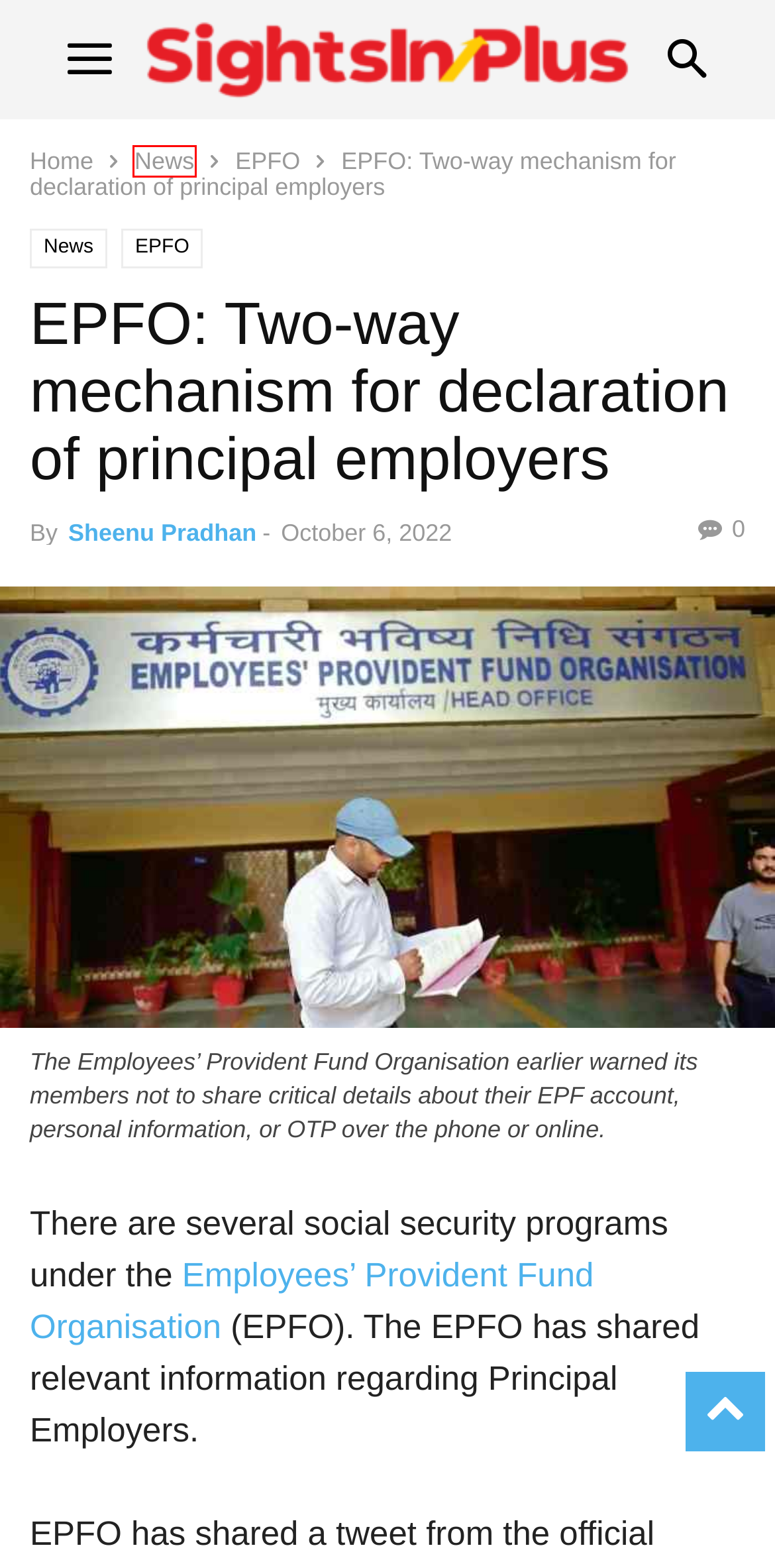You are given a screenshot depicting a webpage with a red bounding box around a UI element. Select the description that best corresponds to the new webpage after clicking the selected element. Here are the choices:
A. Appointment on compassionate ground concession not a right: SC
B. News Archives - SightsIn Plus
C. EPFO Launches Software for online updating of member profiles
D. EPFO Archives - SightsIn Plus
E. HR Magazine | HR News Articles | HR Blog - SightsIn Plus
F. EPFO adds 14.41 lakh net members during March 2024
G. Sheenu Pradhan, Author at SightsIn Plus
H. Advertise - SightsIn Plus

B